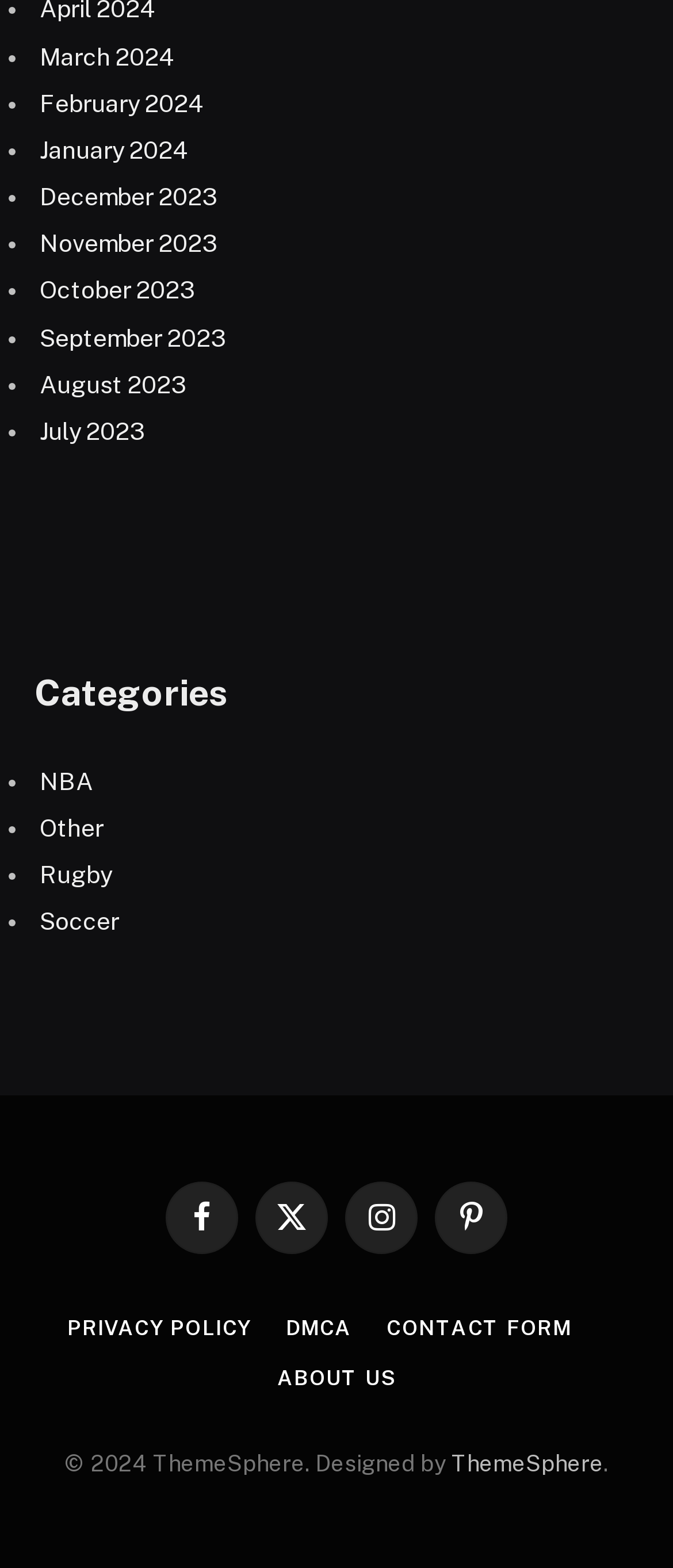Show the bounding box coordinates of the region that should be clicked to follow the instruction: "View March 2024."

[0.059, 0.027, 0.262, 0.045]